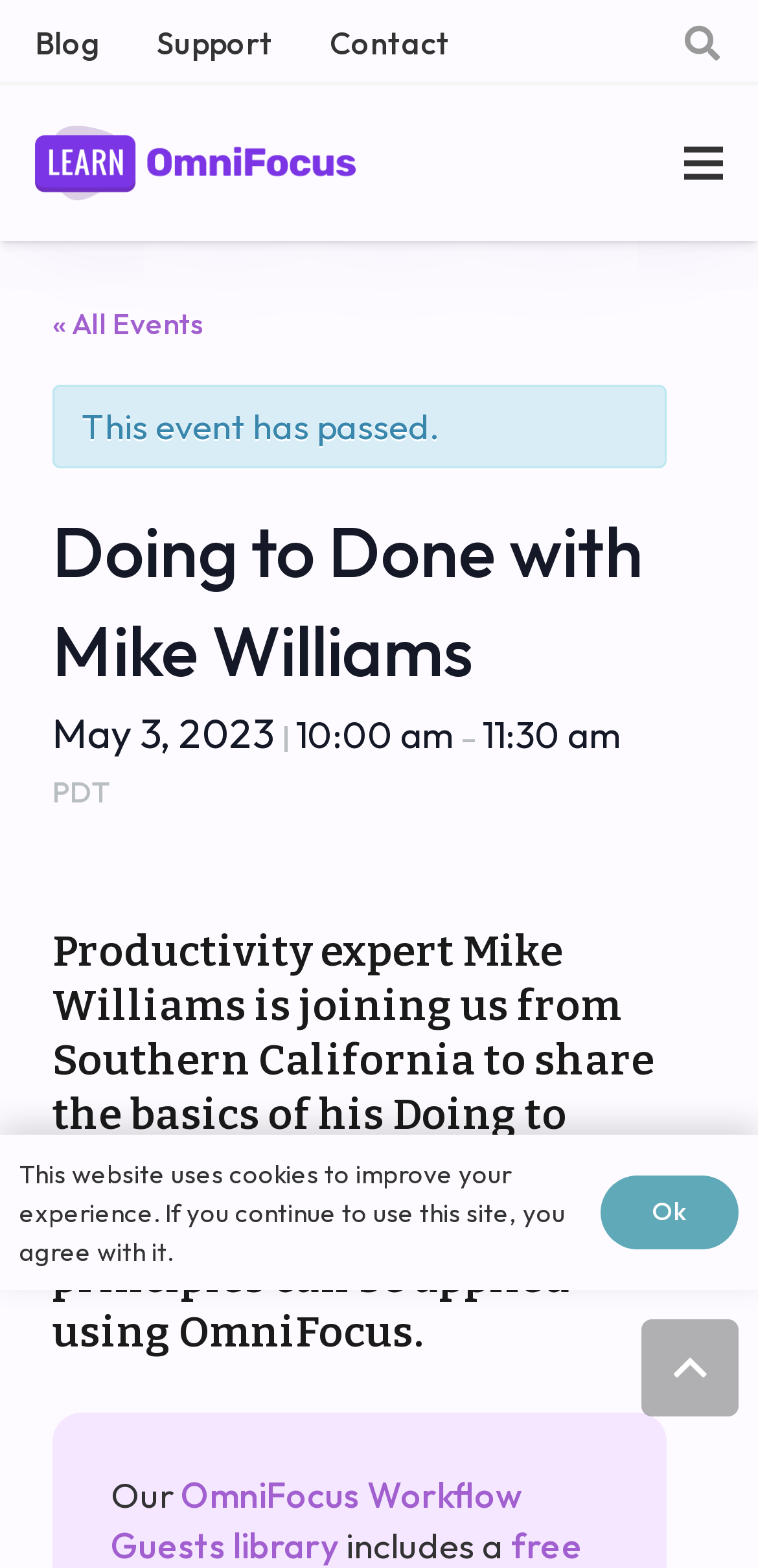Find and extract the text of the primary heading on the webpage.

Doing to Done with Mike Williams